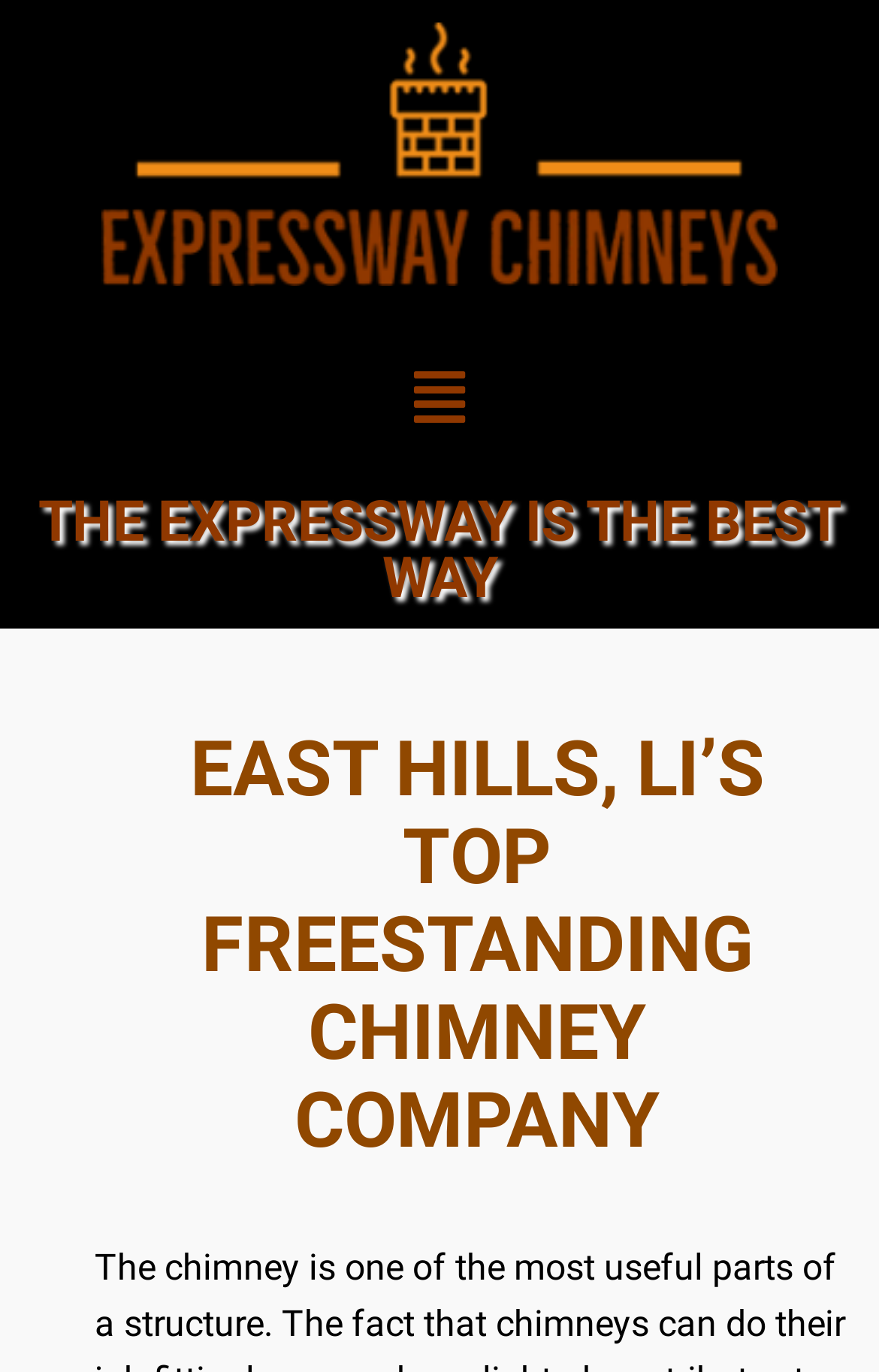Using the description "Menu", locate and provide the bounding box of the UI element.

[0.447, 0.253, 0.553, 0.327]